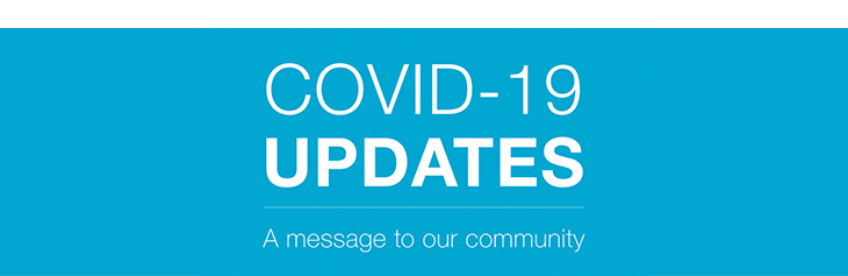What is the purpose of the visual element?
Please interpret the details in the image and answer the question thoroughly.

The caption explains that the visual element serves as a welcoming introduction to important information and updates regarding the COVID-19 situation, aimed at keeping the community informed and connected. This suggests that the primary purpose of the visual element is to keep the community informed about the COVID-19 situation.